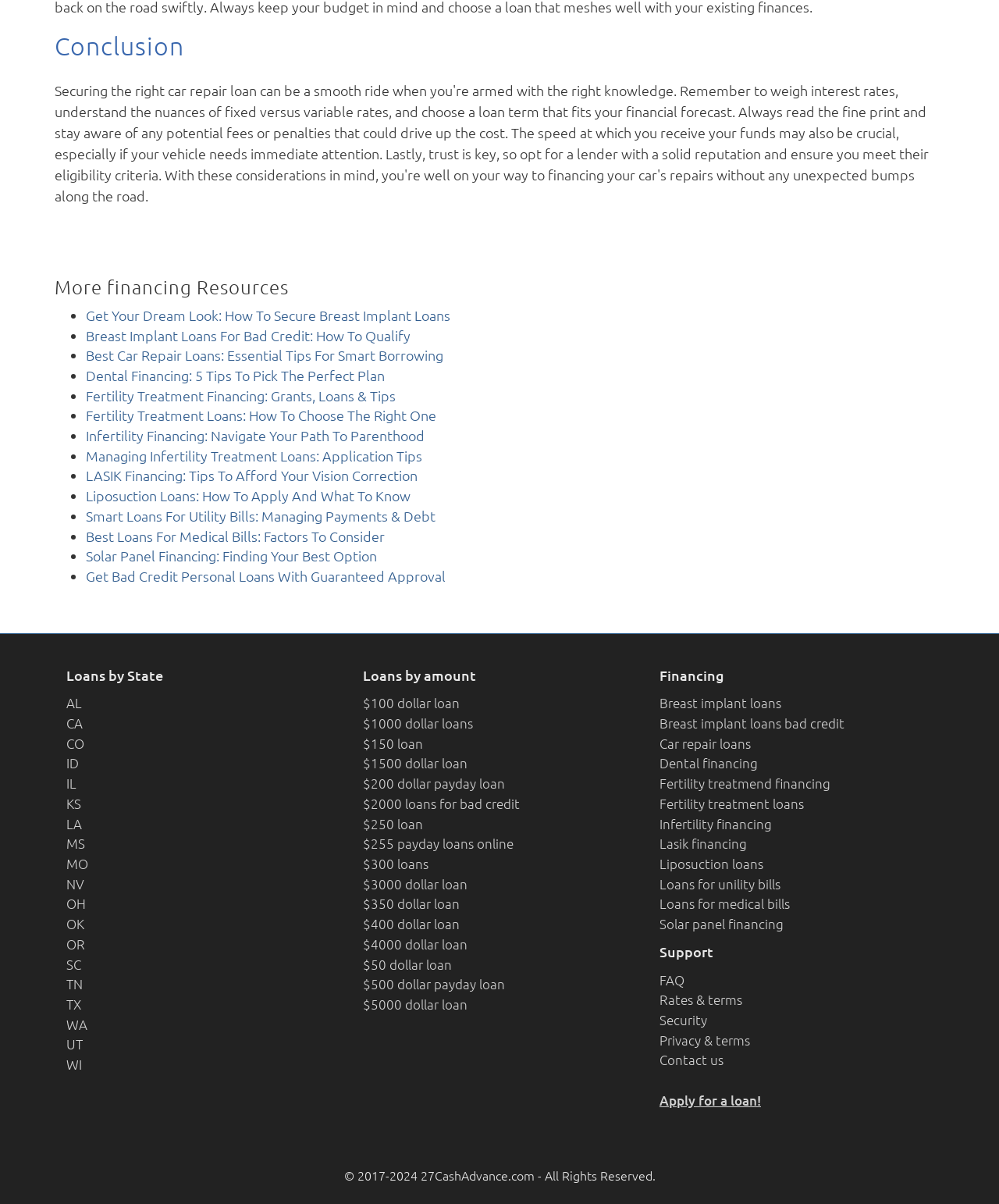Please answer the following question using a single word or phrase: 
How many categories of loans are there on the webpage?

3